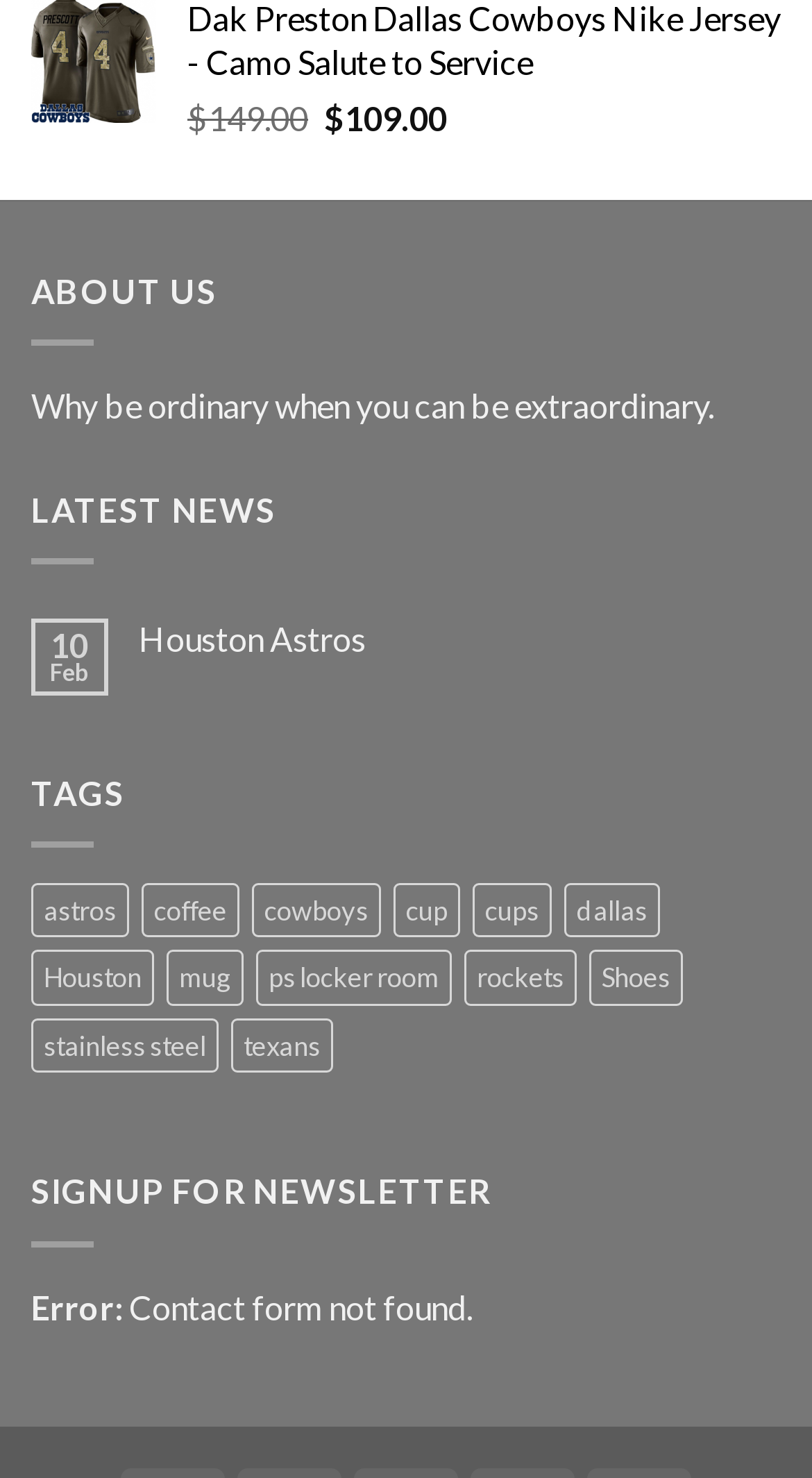Could you find the bounding box coordinates of the clickable area to complete this instruction: "Click on the 'SIGNUP FOR NEWSLETTER' button"?

[0.038, 0.792, 0.605, 0.819]